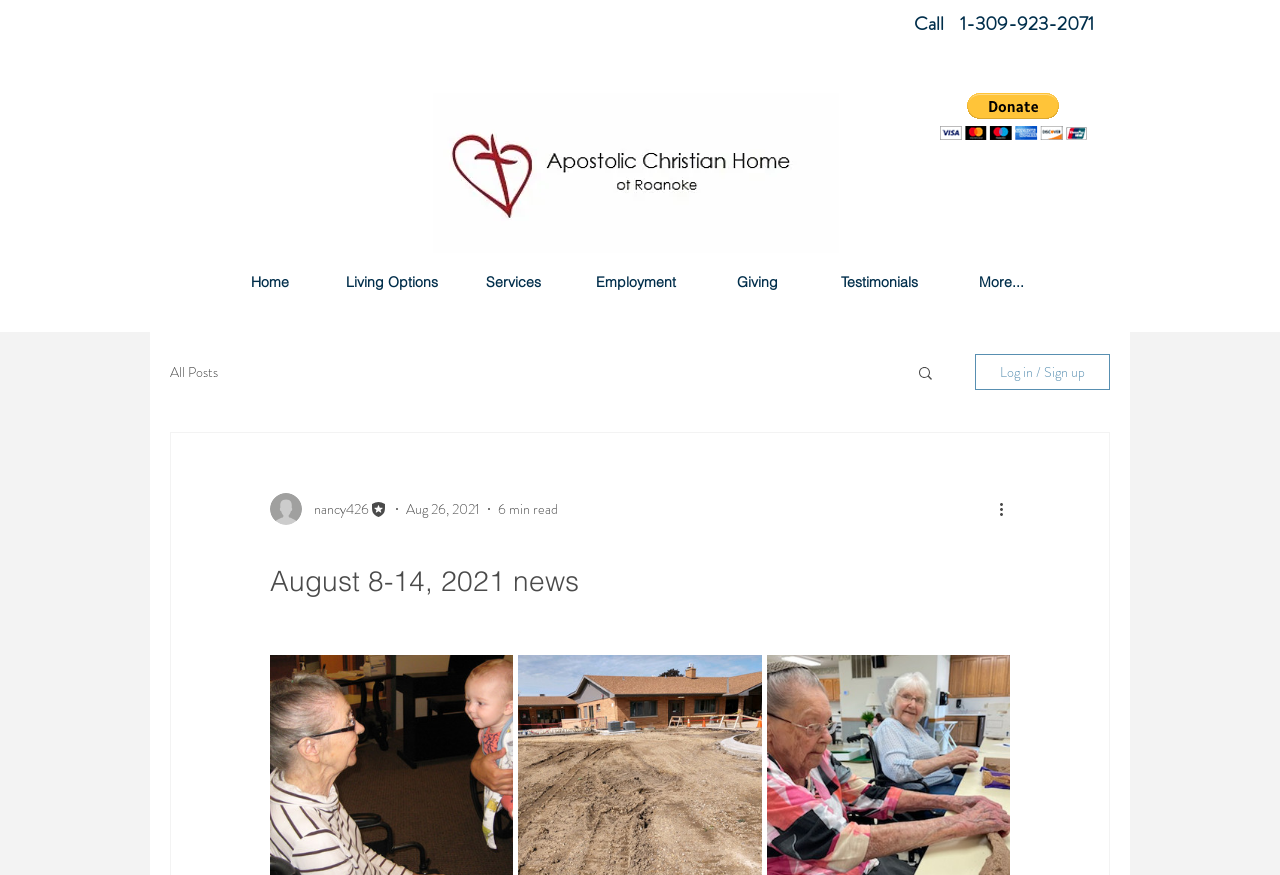Determine the bounding box coordinates for the clickable element required to fulfill the instruction: "Log in or Sign up". Provide the coordinates as four float numbers between 0 and 1, i.e., [left, top, right, bottom].

[0.762, 0.405, 0.867, 0.446]